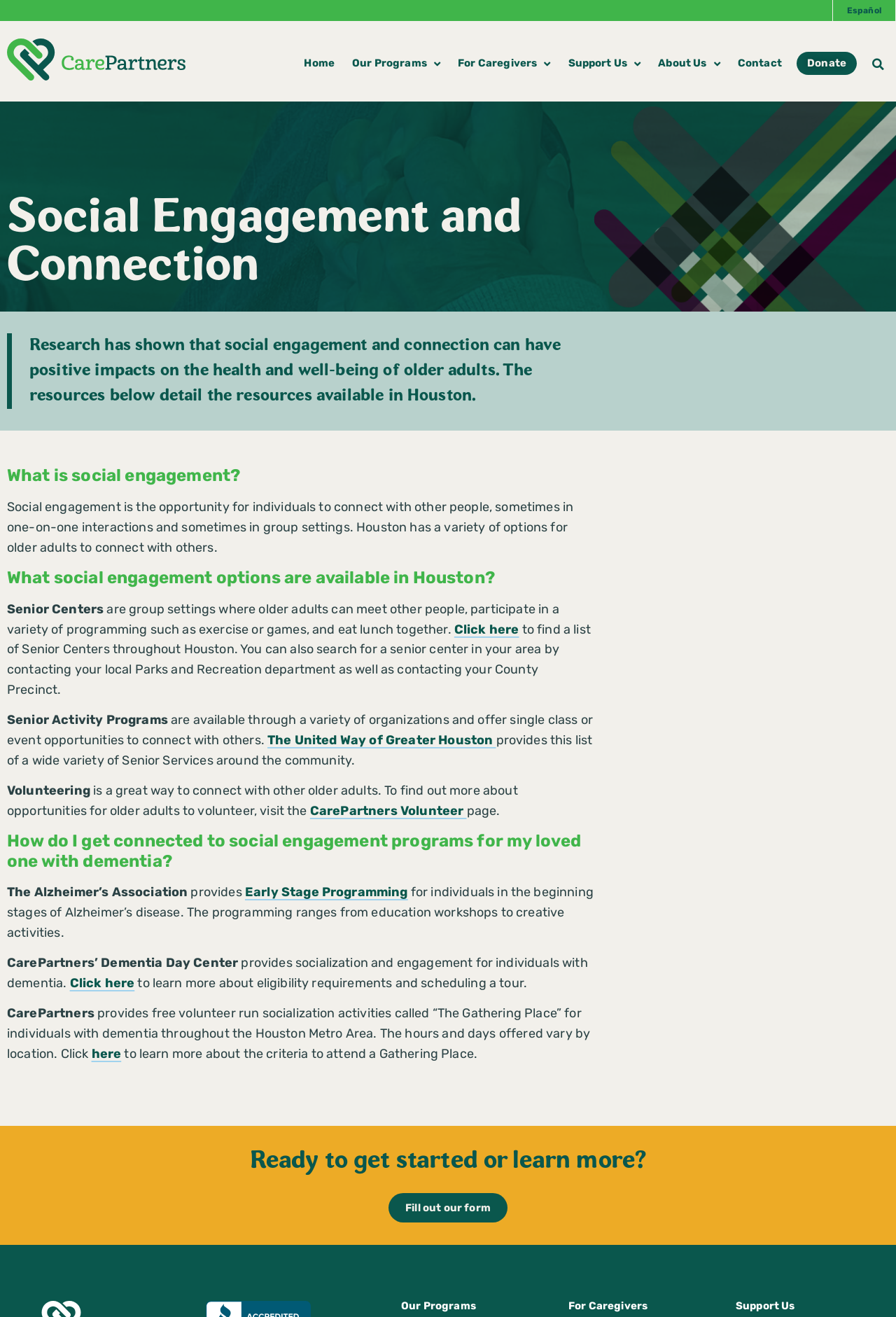Could you highlight the region that needs to be clicked to execute the instruction: "book a flight"?

None